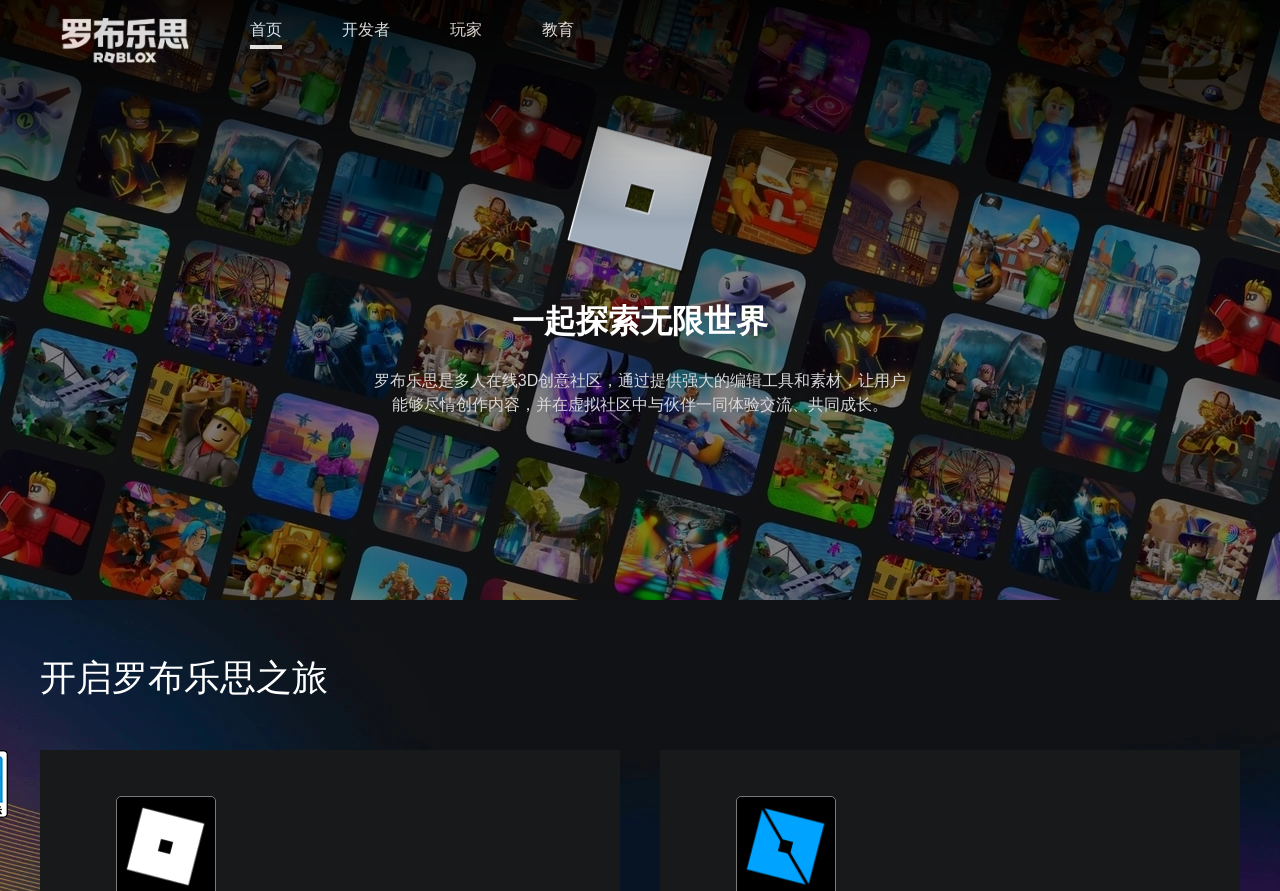What is the call-to-action on the webpage?
Please provide a comprehensive answer based on the visual information in the image.

The heading element '开启罗布乐思之旅' is likely to be a call-to-action, encouraging users to start their journey with 罗布乐思, as it is prominently displayed at the bottom of the webpage.